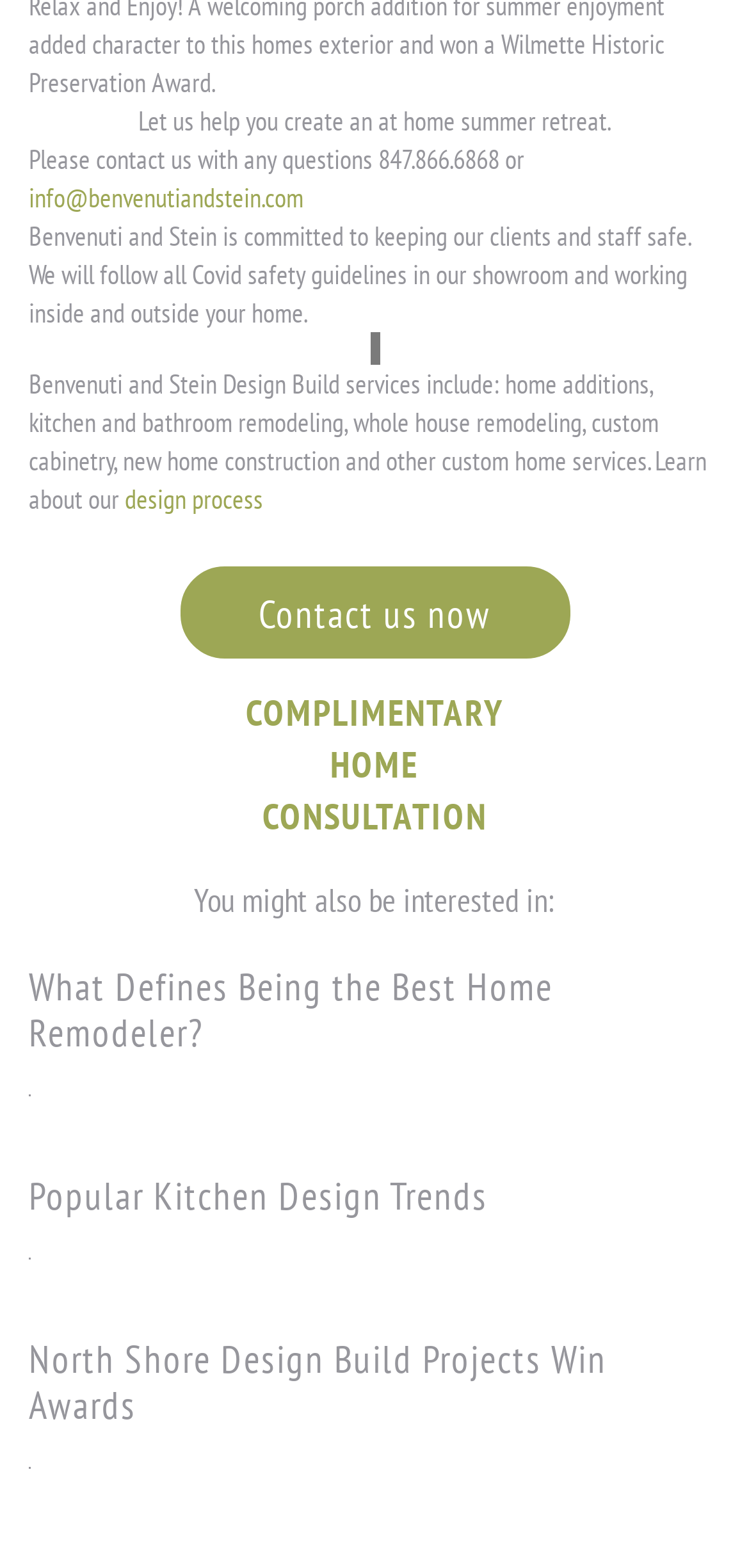Highlight the bounding box coordinates of the element you need to click to perform the following instruction: "View Popular Kitchen Design Trends."

[0.038, 0.747, 0.651, 0.779]